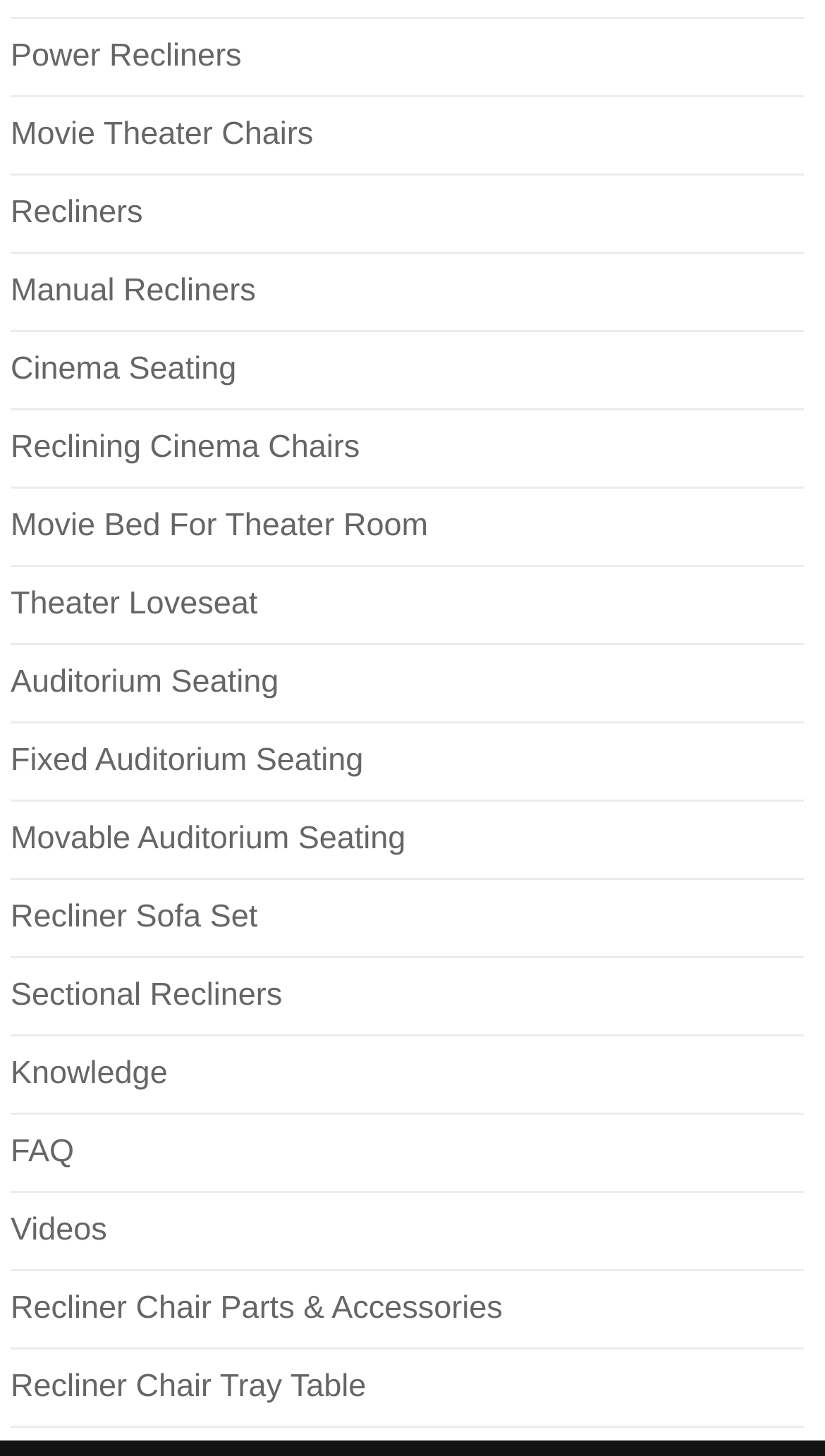Determine the bounding box coordinates for the clickable element to execute this instruction: "Click on the 'Branding' category". Provide the coordinates as four float numbers between 0 and 1, i.e., [left, top, right, bottom].

None